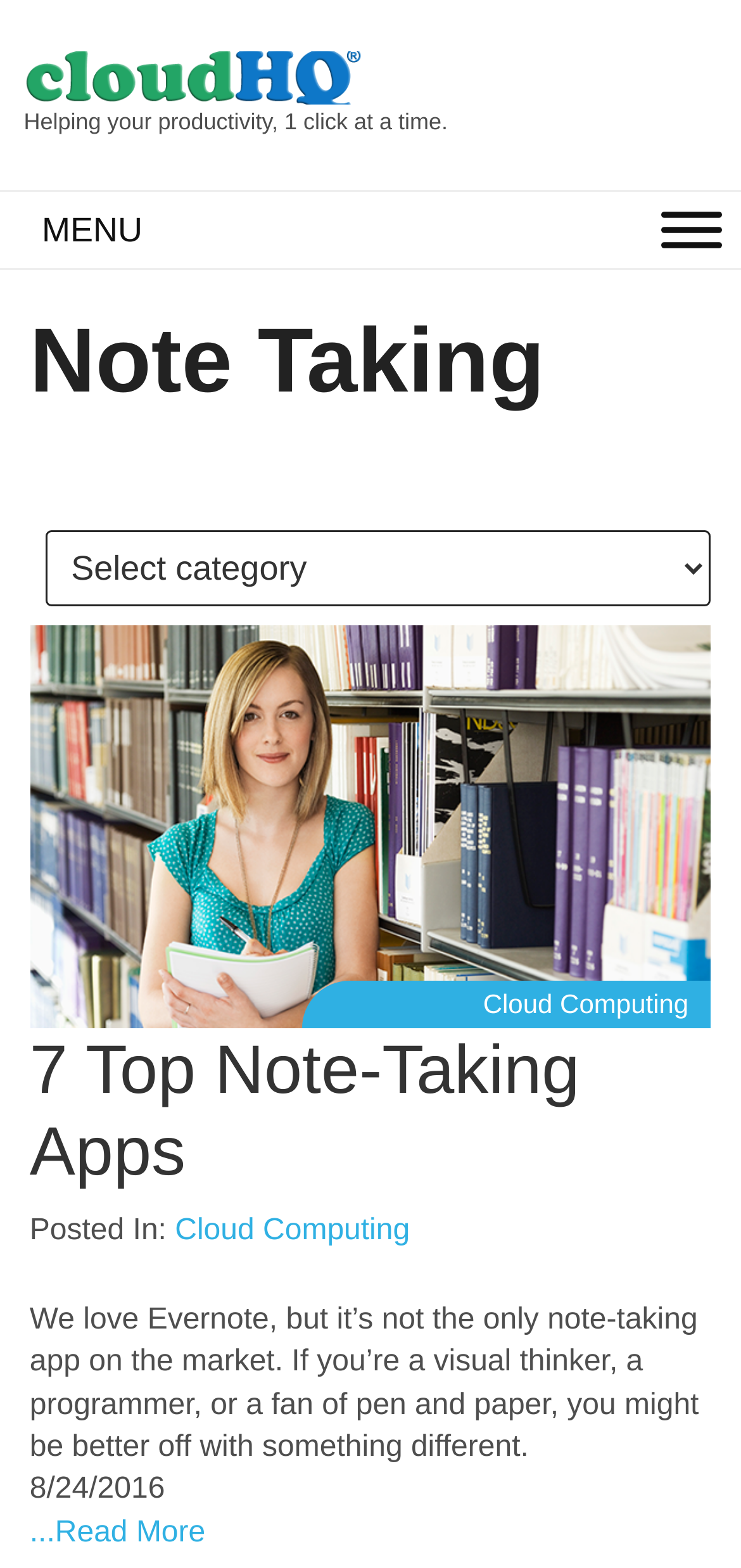Find the bounding box coordinates for the area that should be clicked to accomplish the instruction: "Explore the 'Duff Beer Can/Bottle Cooler Sleeve' article".

None